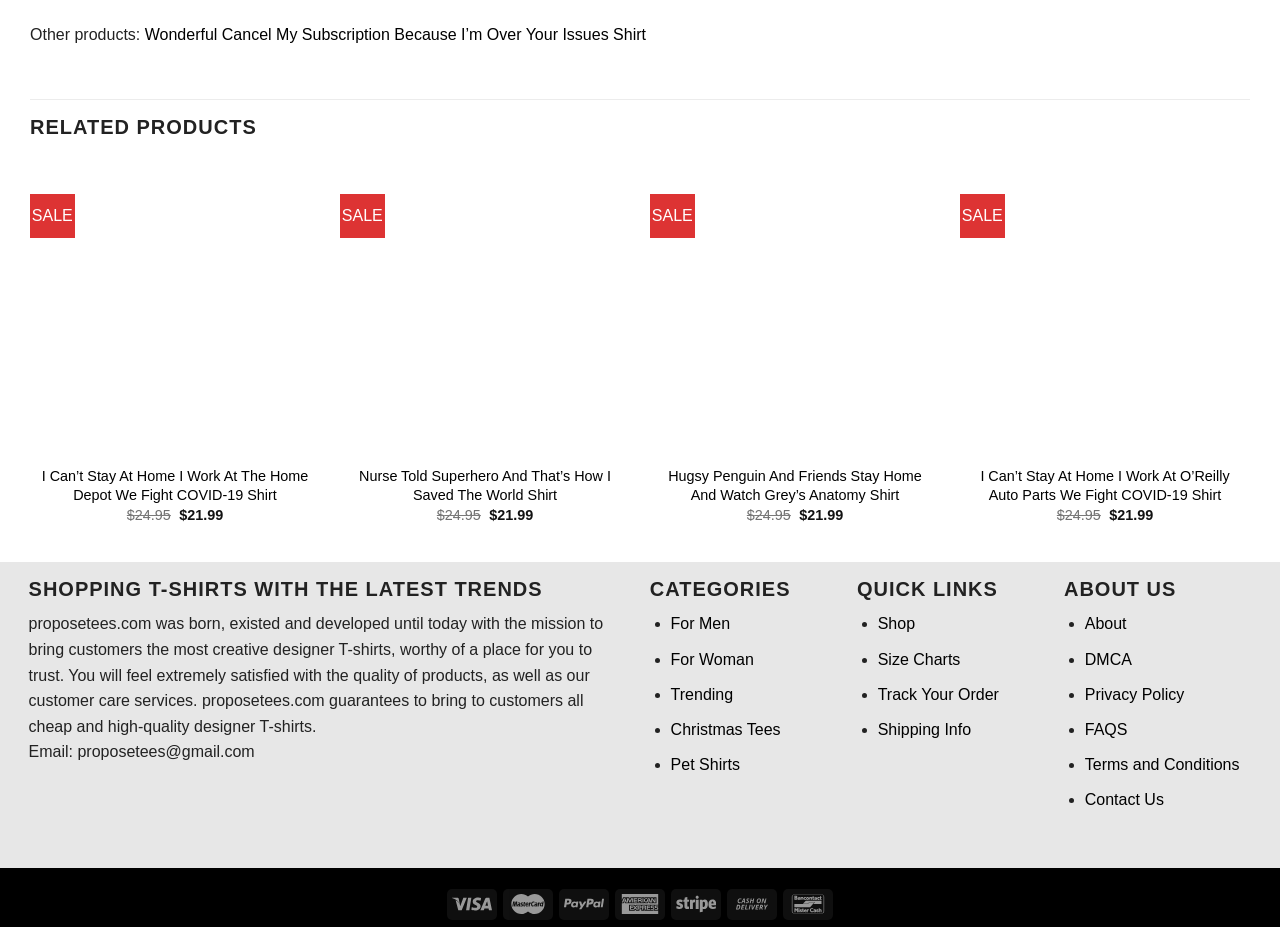Locate the bounding box coordinates of the area that needs to be clicked to fulfill the following instruction: "Click on 'For Men'". The coordinates should be in the format of four float numbers between 0 and 1, namely [left, top, right, bottom].

[0.524, 0.664, 0.57, 0.682]